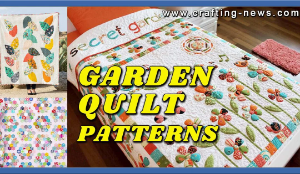What is the purpose of the image?
Provide an in-depth and detailed answer to the question.

The image serves as a visual invitation to explore and create delightful quilt patterns that celebrate the beauty of gardens, encouraging viewers to delve into the world of quilting and gardening.